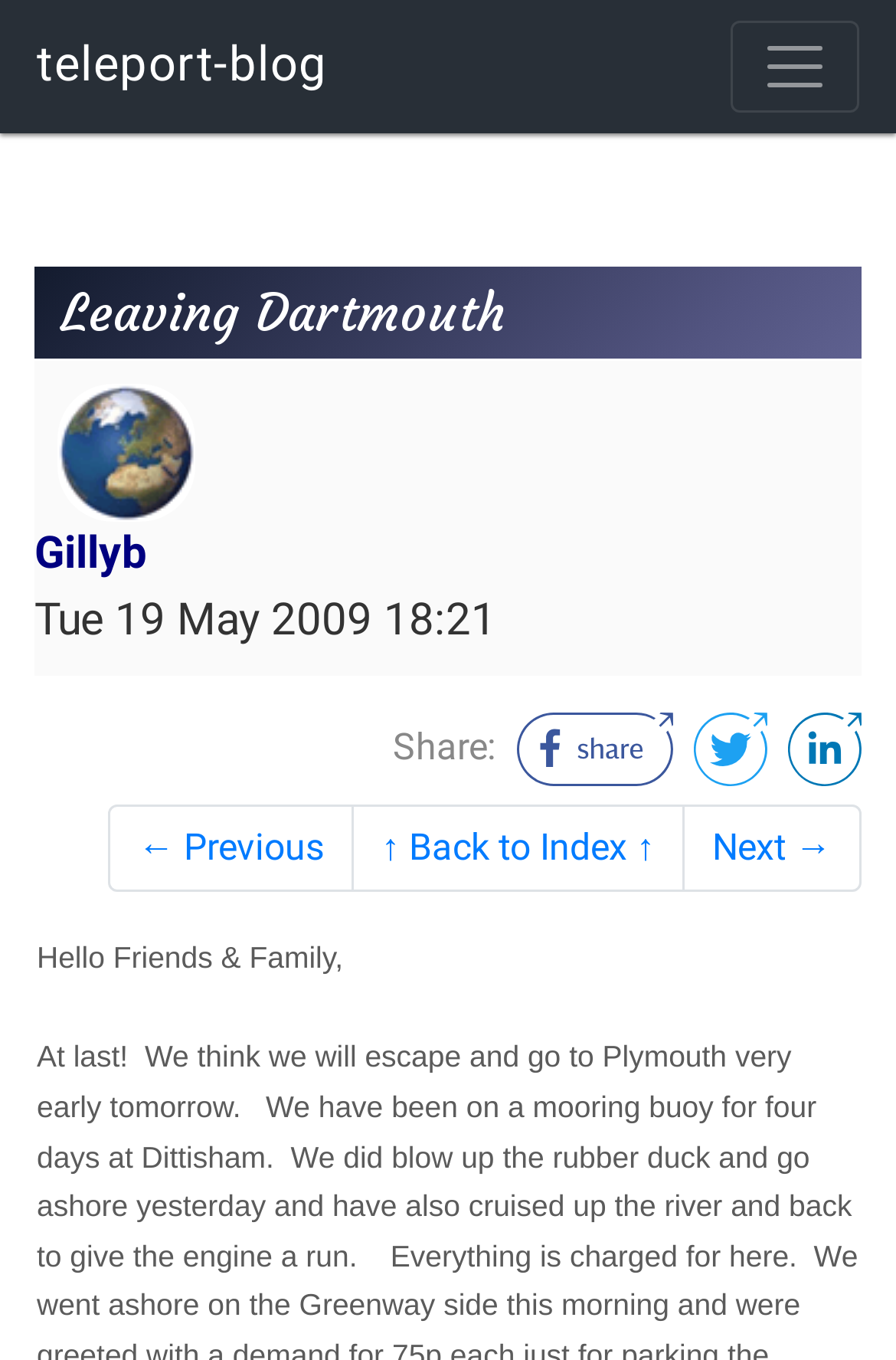What is the date of the diary entry?
Please respond to the question with as much detail as possible.

The date of the diary entry can be found in the static text element 'Tue 19 May 2009 18:21' located below the author's name.